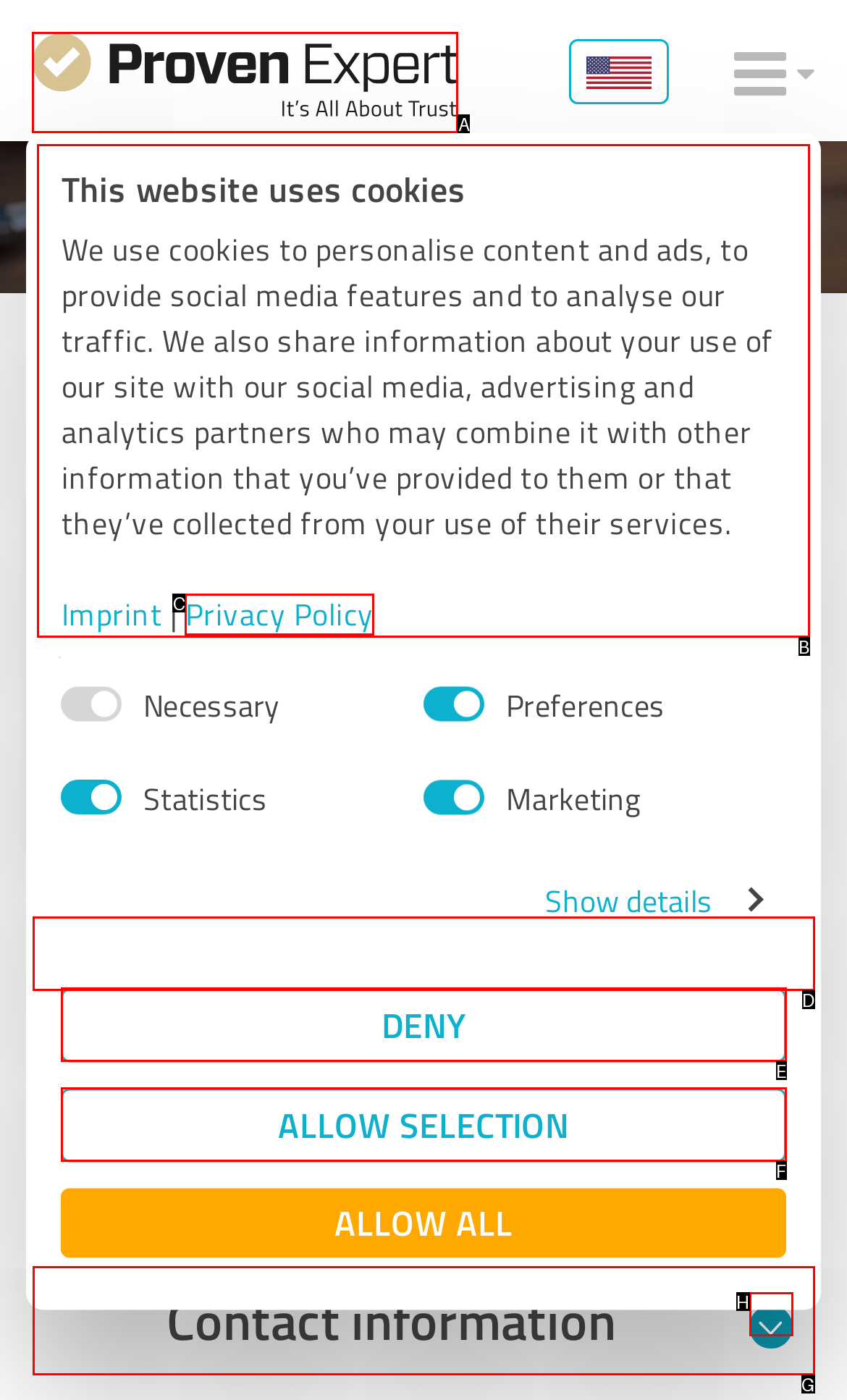Point out the option that needs to be clicked to fulfill the following instruction: check award opportunities
Answer with the letter of the appropriate choice from the listed options.

None